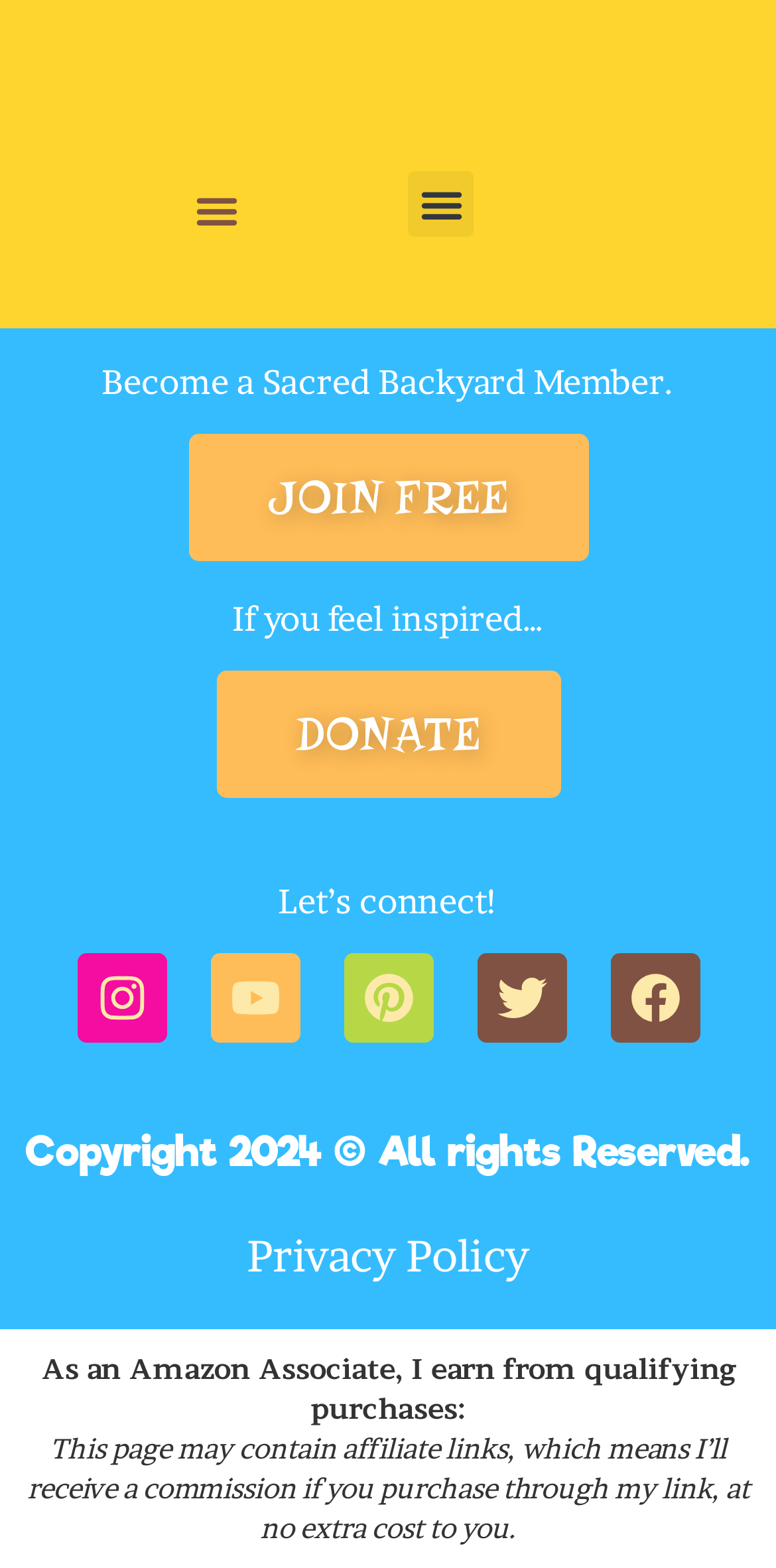Locate the bounding box coordinates of the clickable region to complete the following instruction: "View the Privacy Policy."

[0.318, 0.784, 0.682, 0.817]